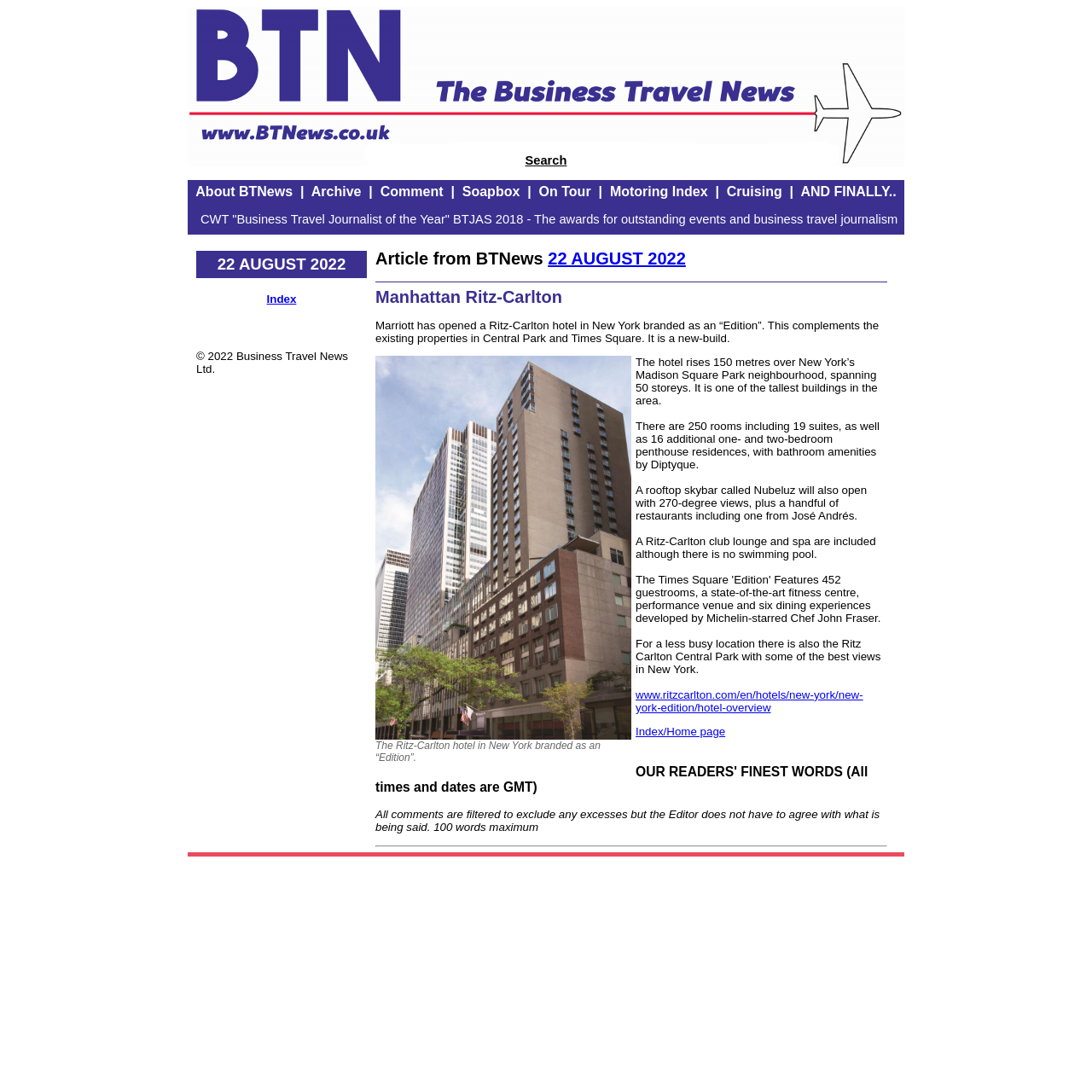Elaborate on the information and visuals displayed on the webpage.

The webpage is a news article page from BTNews, a business travel news website. At the top, there is a logo image and a search bar. Below the search bar, there is a navigation menu with links to various sections of the website, including "About BTNews", "Archive", "Comment", "Soapbox", "On Tour", "Motoring Index", "Cruising", and "AND FINALLY..".

On the left side of the page, there is a section with a heading "Article from BTNews 22 AUGUST 2022" and a link to the same date. Below this, there is a heading "Manhattan Ritz-Carlton" and a series of paragraphs describing a new Ritz-Carlton hotel in New York. The article includes details about the hotel's location, amenities, and features, such as a rooftop skybar and several restaurants.

To the right of the article, there is an image related to the hotel. Below the image, there are additional paragraphs continuing the article. At the bottom of the page, there is a section with a heading "OUR READERS' FINEST WORDS" and a note about commenting on the article. There is also a link to the website's home page and a copyright notice at the very bottom.